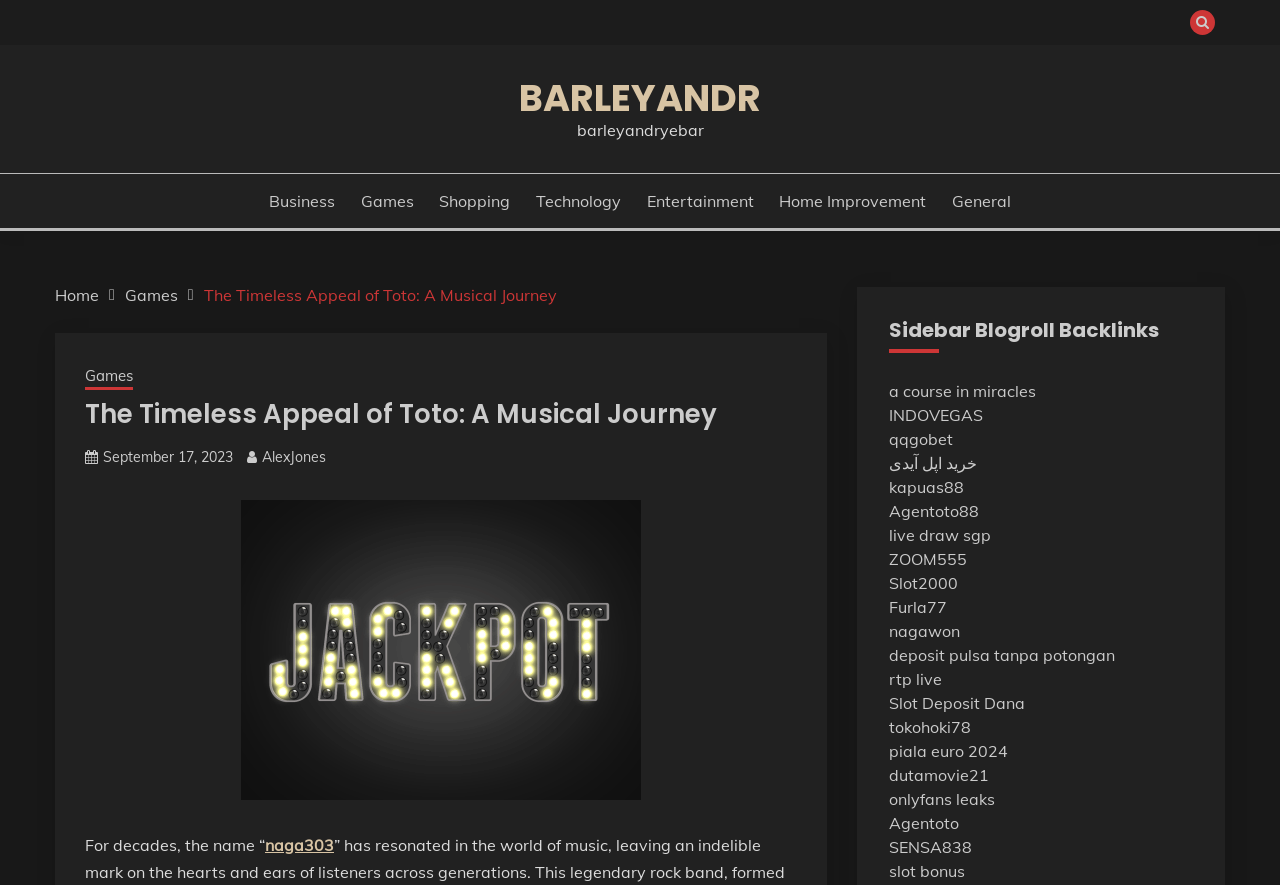Please examine the image and answer the question with a detailed explanation:
How many categories are there in the navigation?

The question asks for the number of categories in the navigation. By looking at the webpage, I found the navigation section with the breadcrumbs which contains 5 links: 'Home', 'Games', 'The Timeless Appeal of Toto: A Musical Journey', 'Games', and 'September 17, 2023'. Therefore, the answer is 5.